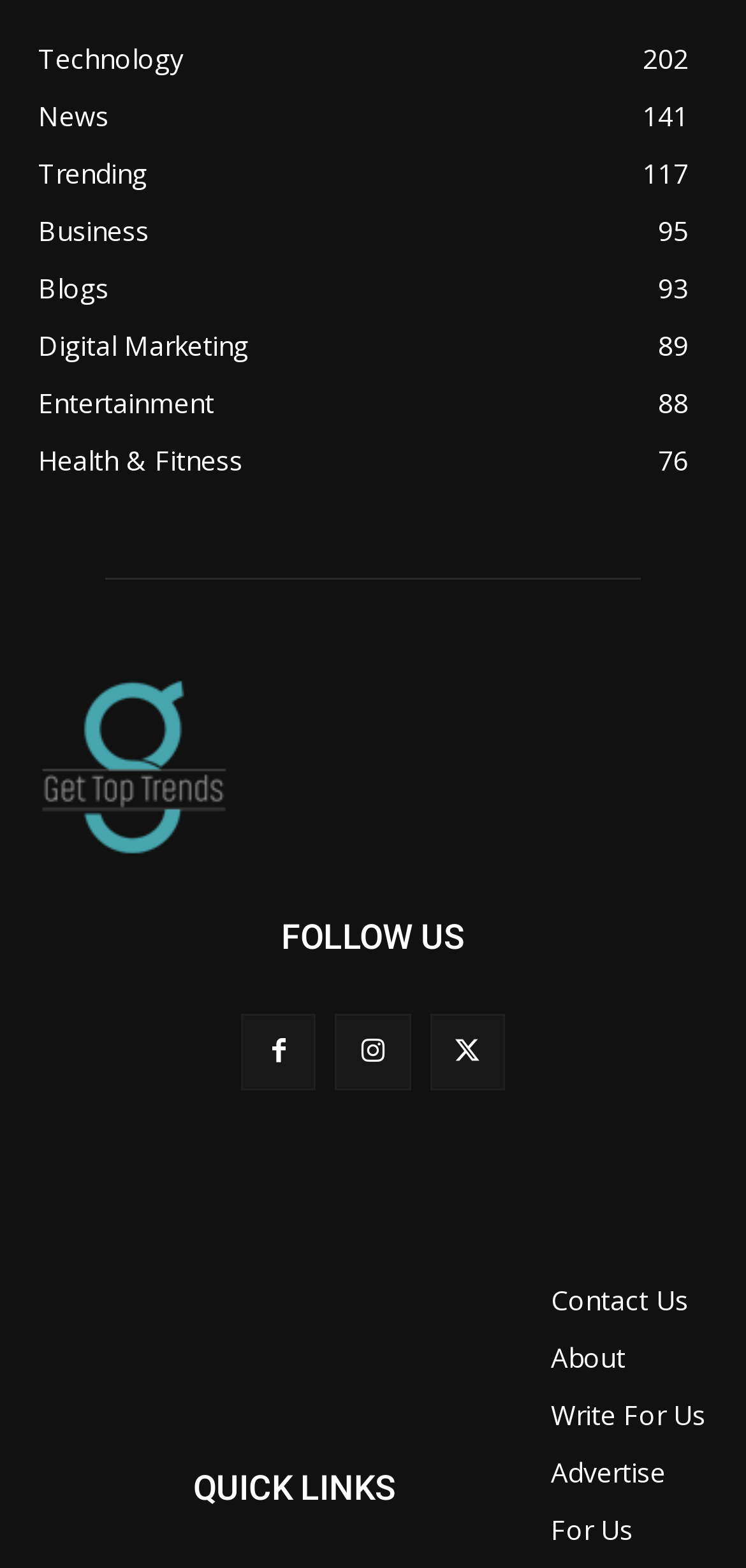How many social media icons are there?
Please provide a single word or phrase as the answer based on the screenshot.

3